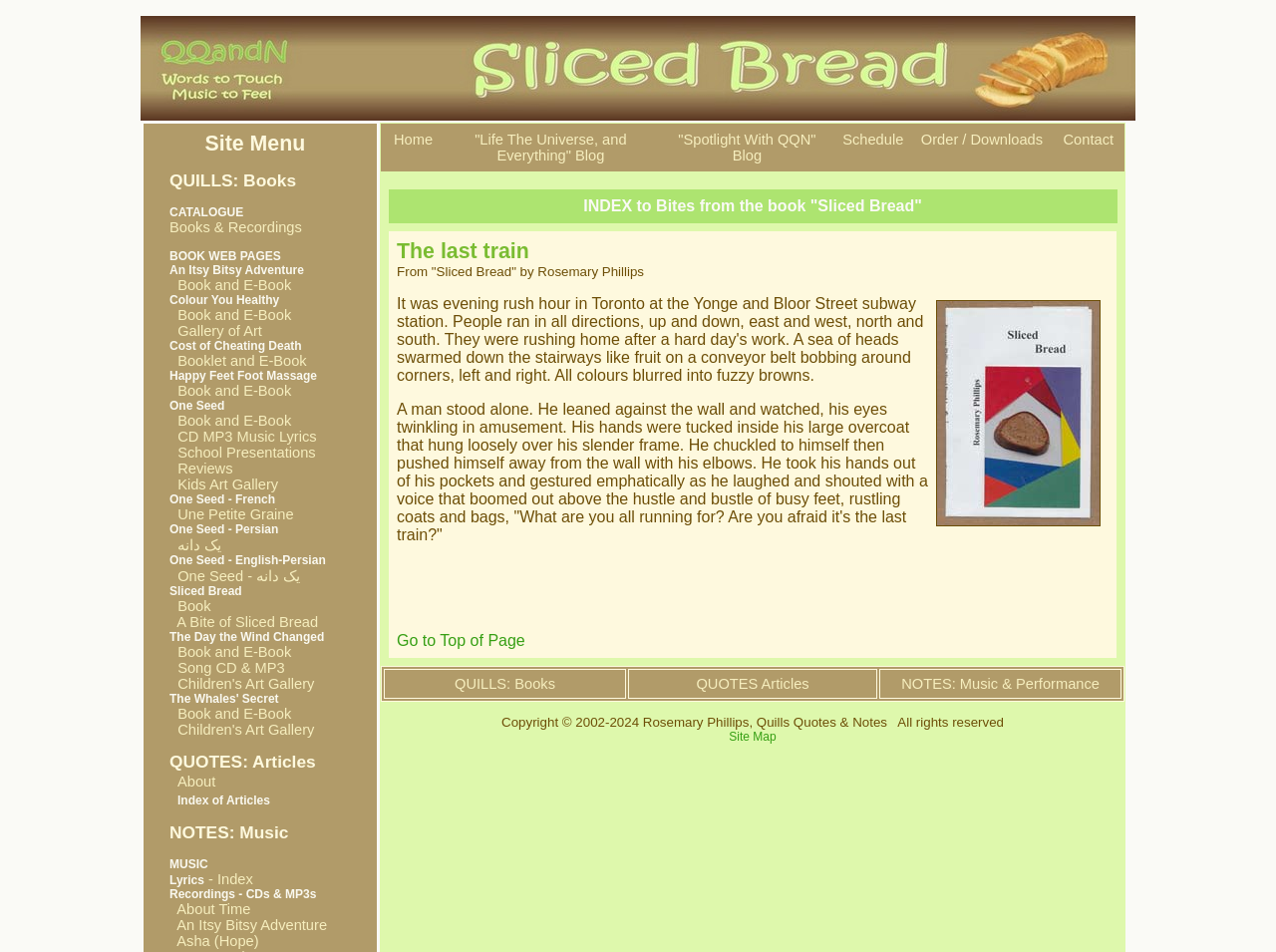Please locate the bounding box coordinates of the region I need to click to follow this instruction: "View 'CATALOGUE Books & Recordings'".

[0.133, 0.214, 0.237, 0.247]